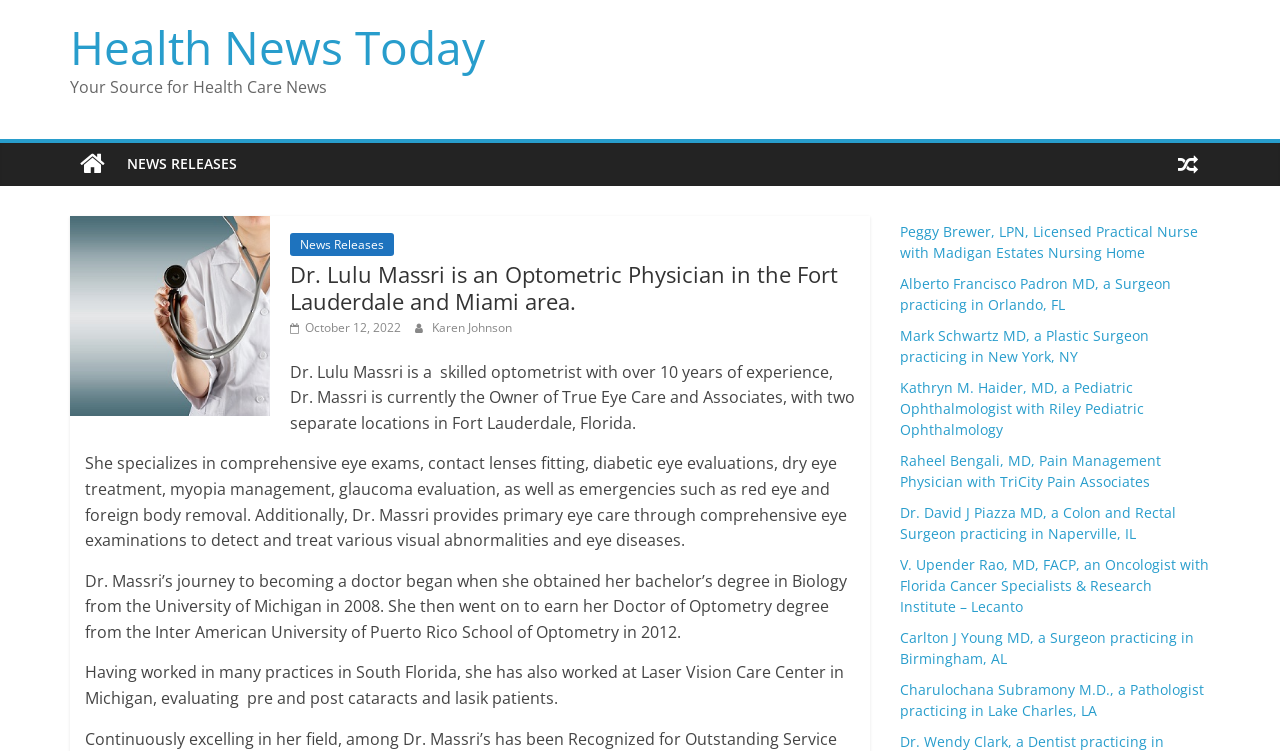Please specify the bounding box coordinates of the region to click in order to perform the following instruction: "Learn more about Dr. Karen Johnson".

[0.338, 0.425, 0.4, 0.447]